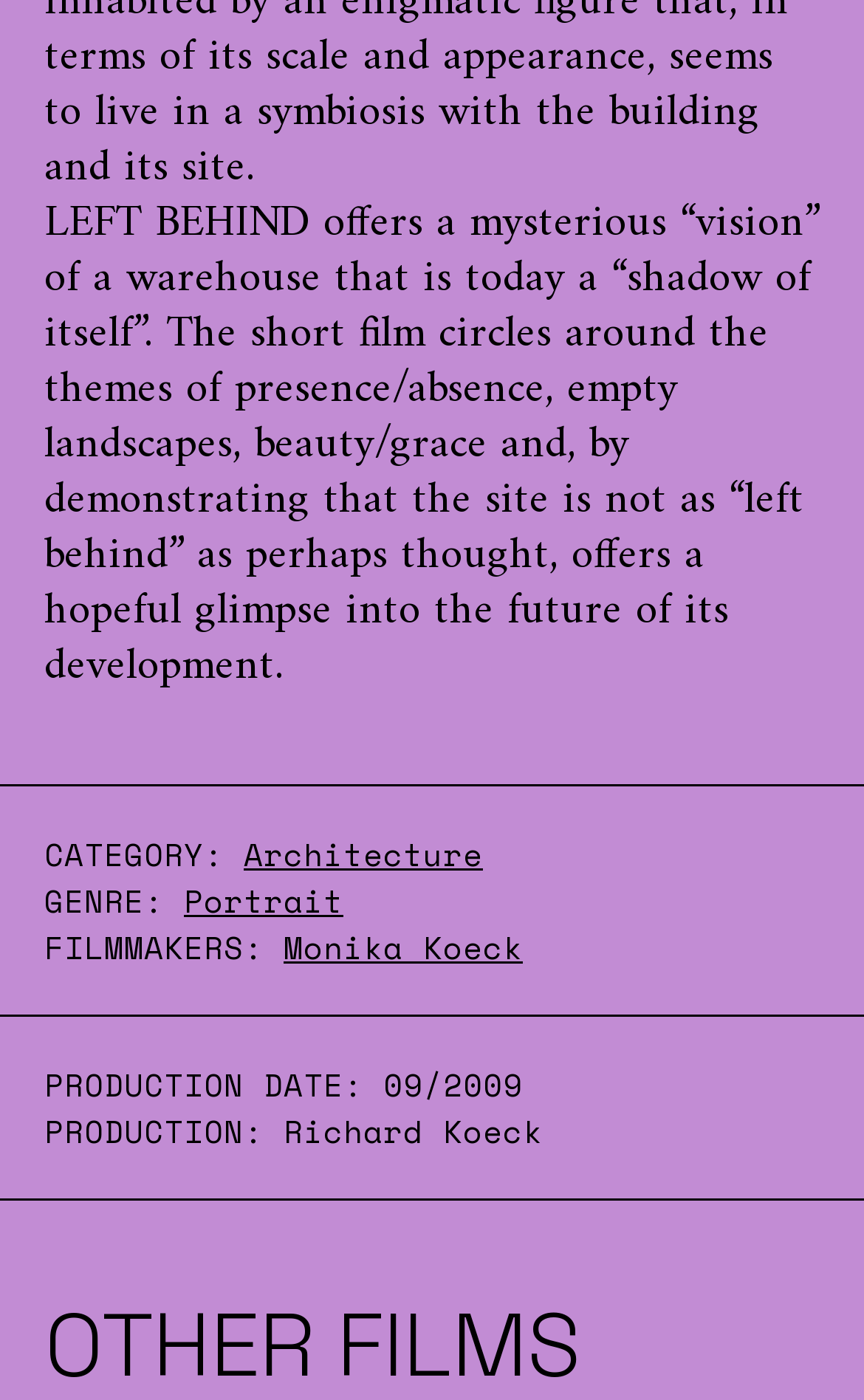What is the theme of the short film?
Please use the image to provide an in-depth answer to the question.

The theme of the short film can be inferred from the StaticText element with ID 130, which describes the film as circling around the themes of presence/absence, empty landscapes, beauty/grace.